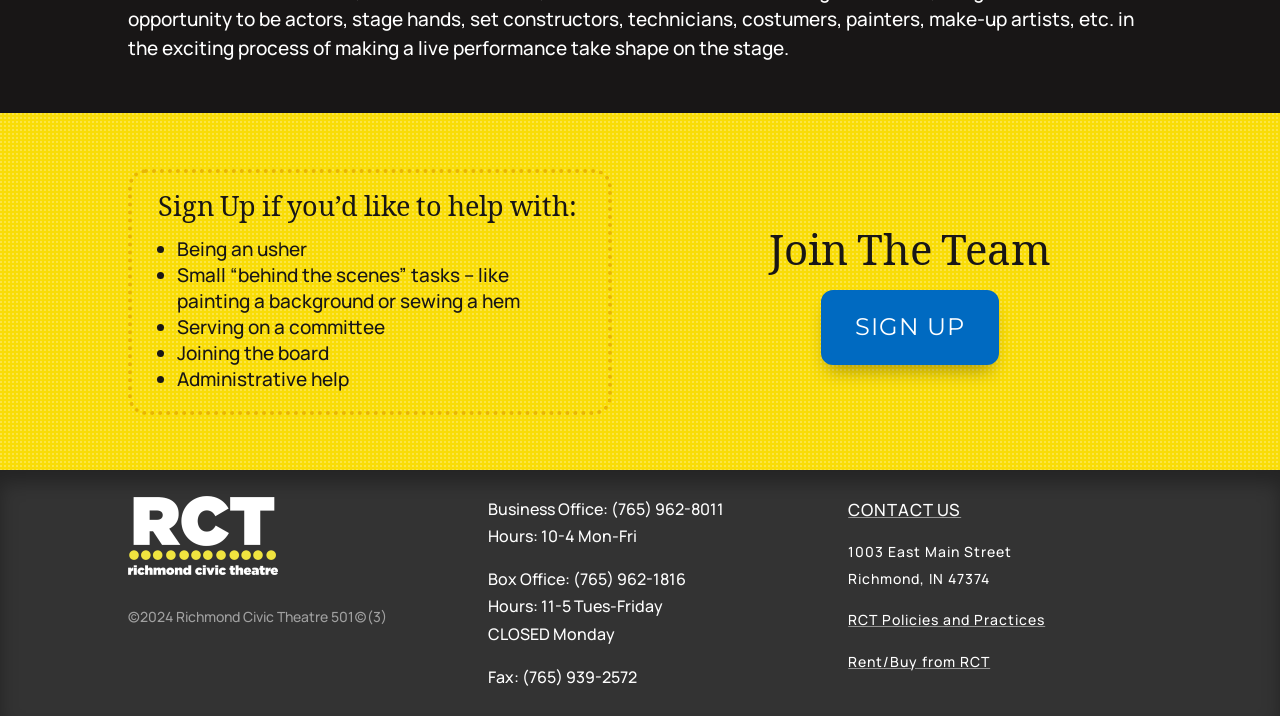What is the name of the theatre?
Based on the image, answer the question with as much detail as possible.

The name of the theatre can be found at the top of the webpage, in the logo located at the top-left corner of the page. The logo is an image with the text 'Richmond Civic Theatre'.